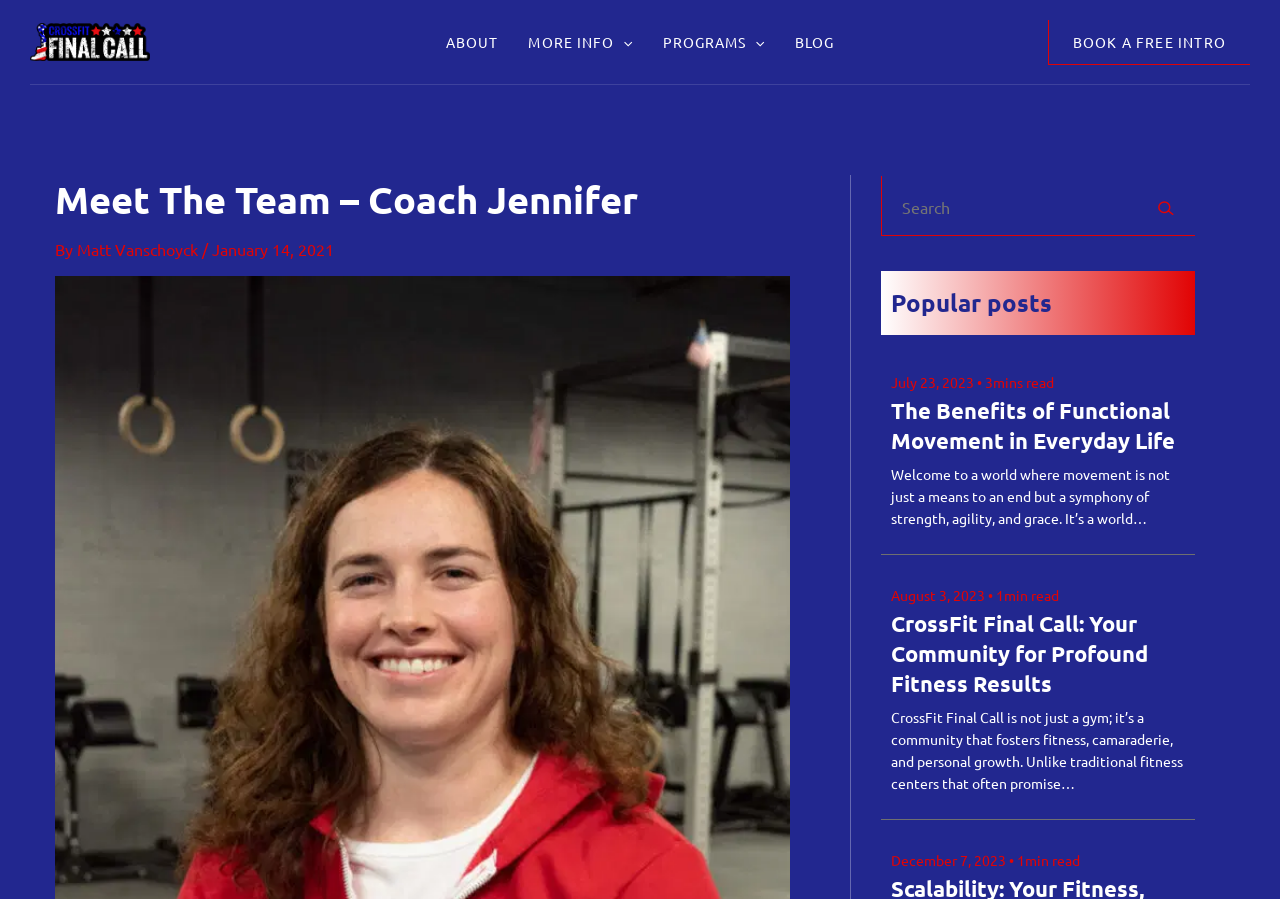What is the purpose of the button with the icon?
From the image, respond with a single word or phrase.

Search